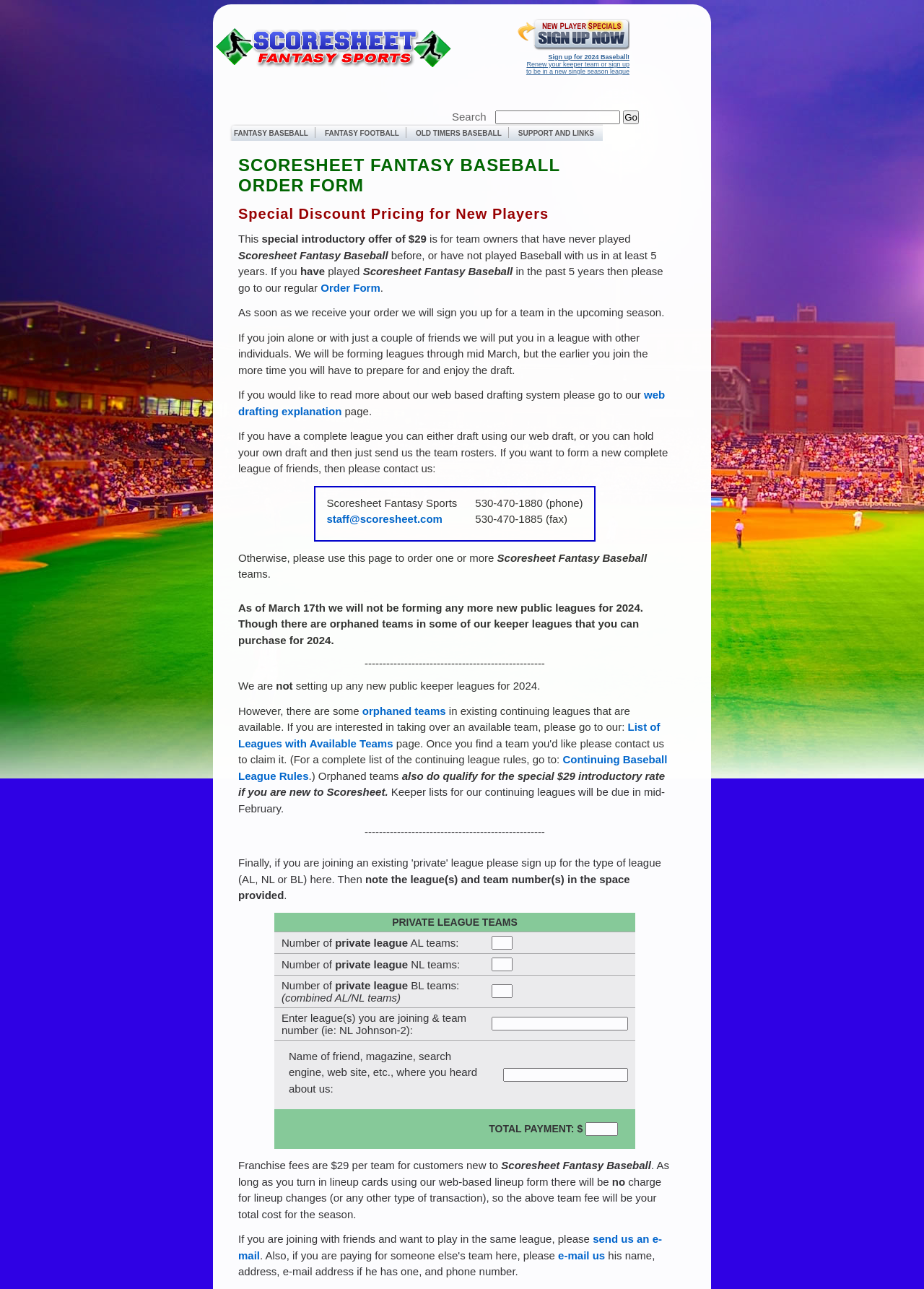Can I form a new complete league of friends?
Provide a short answer using one word or a brief phrase based on the image.

yes